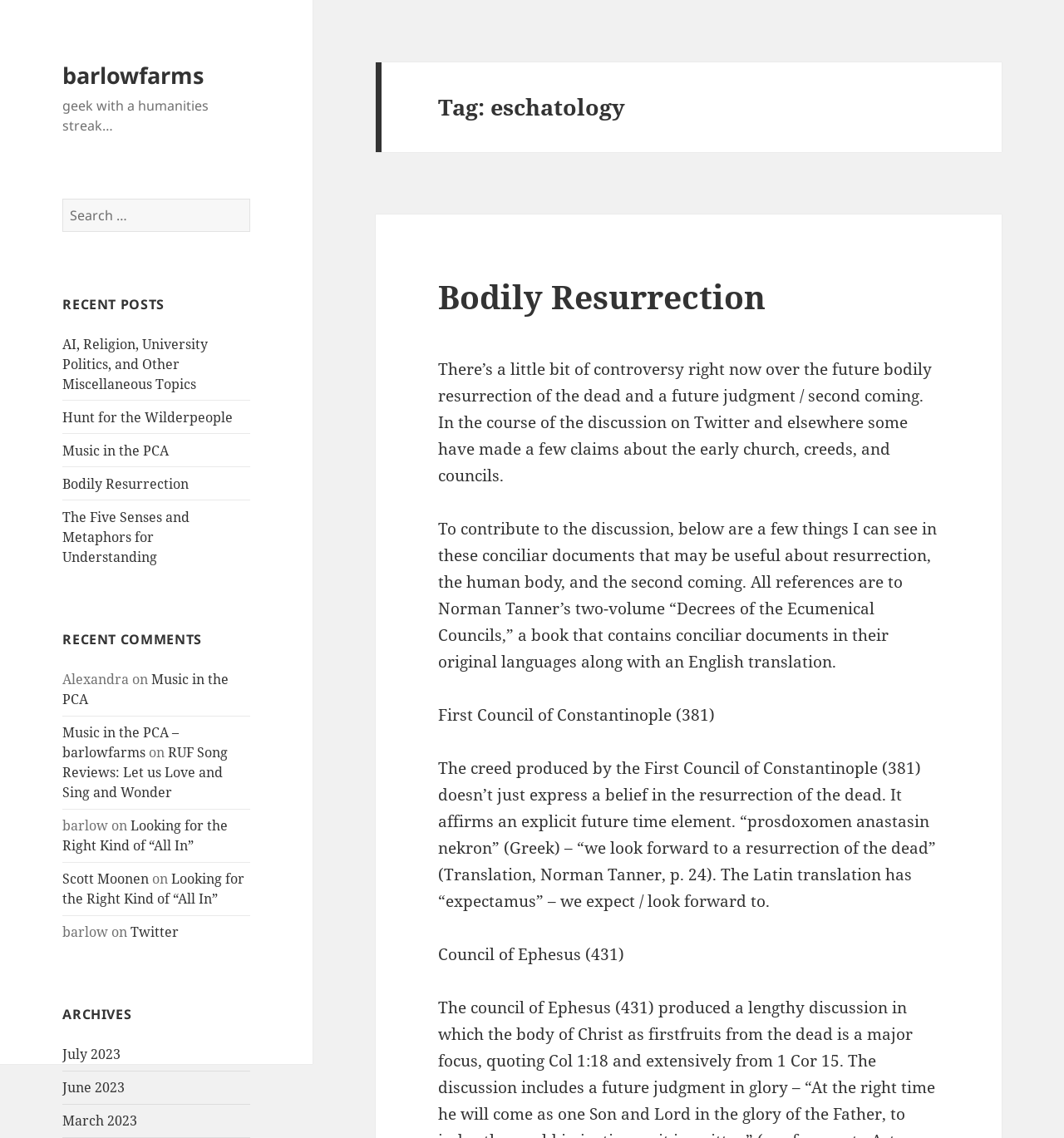Predict the bounding box coordinates of the area that should be clicked to accomplish the following instruction: "Enter a comment". The bounding box coordinates should consist of four float numbers between 0 and 1, i.e., [left, top, right, bottom].

None